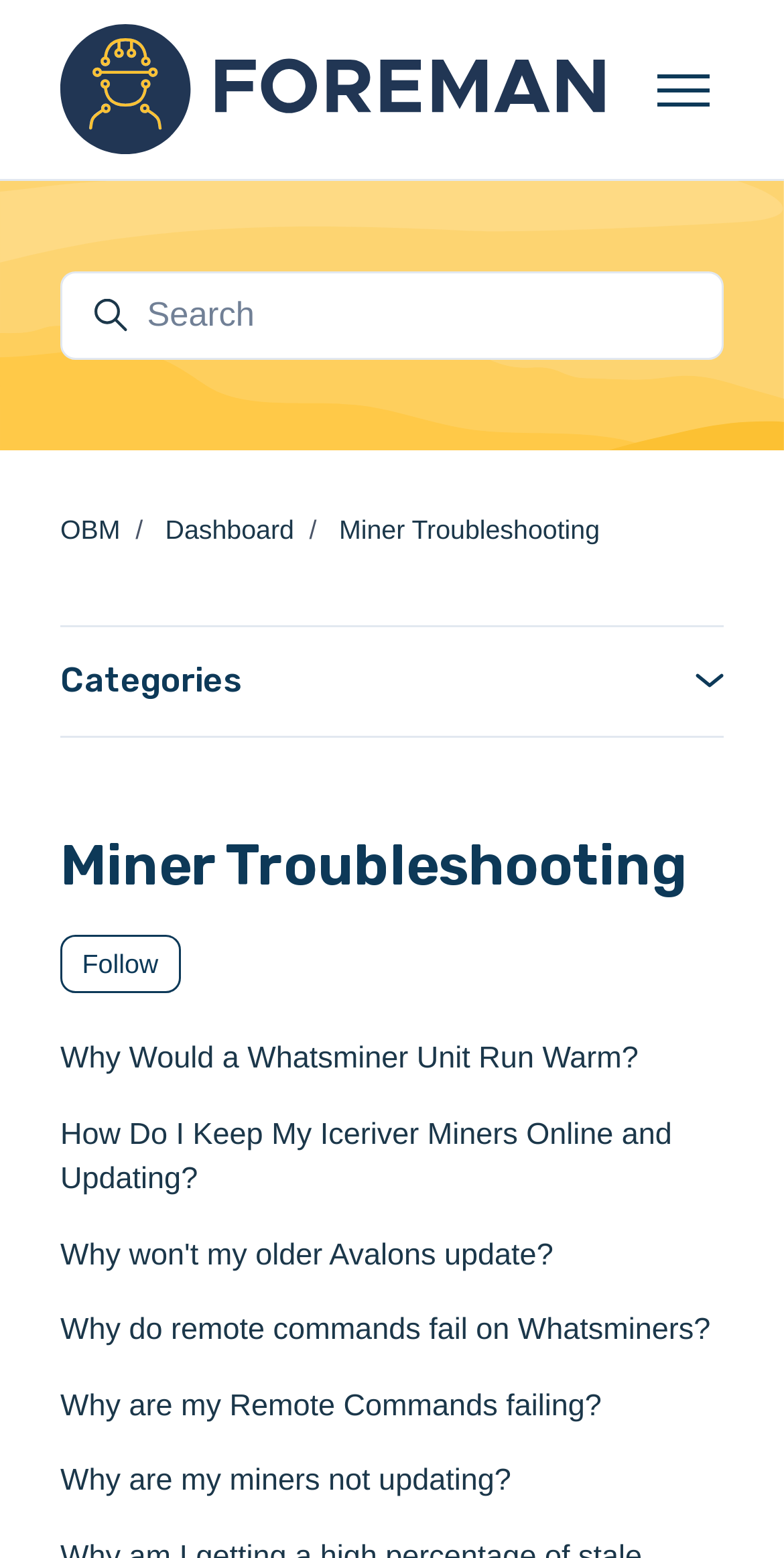Answer the question in a single word or phrase:
What is the text of the first link on the page?

OBM Help Center home page